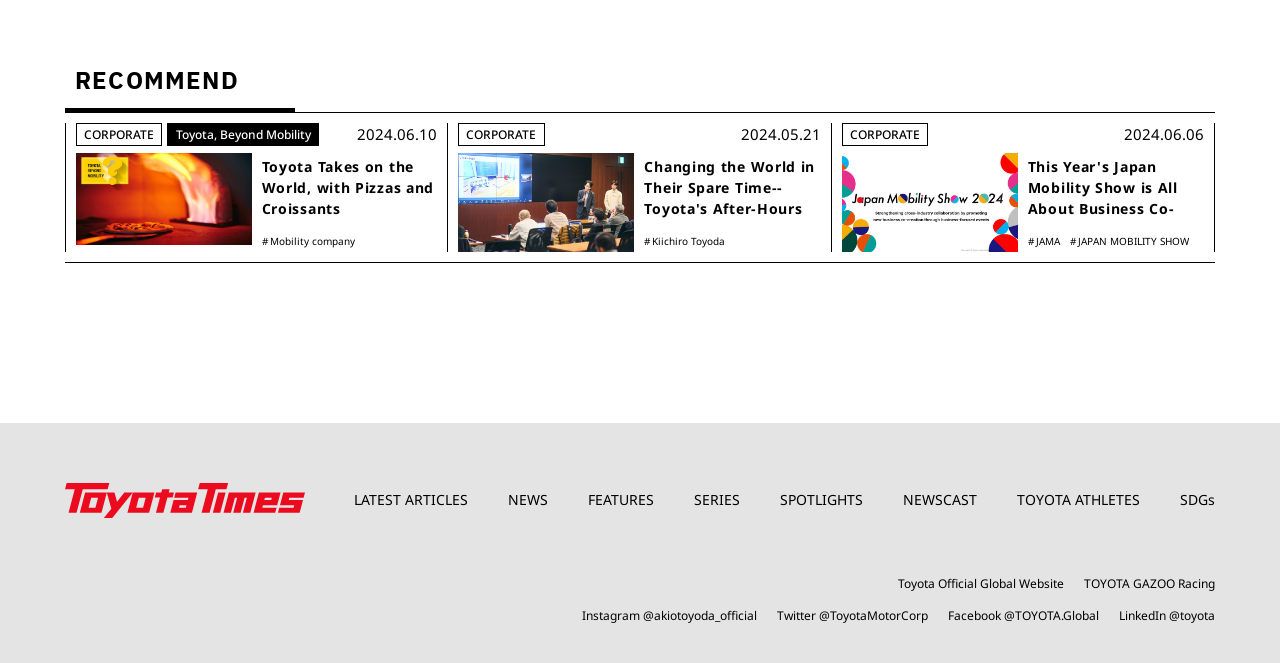Identify the bounding box coordinates for the region of the element that should be clicked to carry out the instruction: "Follow Toyota on Twitter". The bounding box coordinates should be four float numbers between 0 and 1, i.e., [left, top, right, bottom].

[0.607, 0.92, 0.725, 0.938]